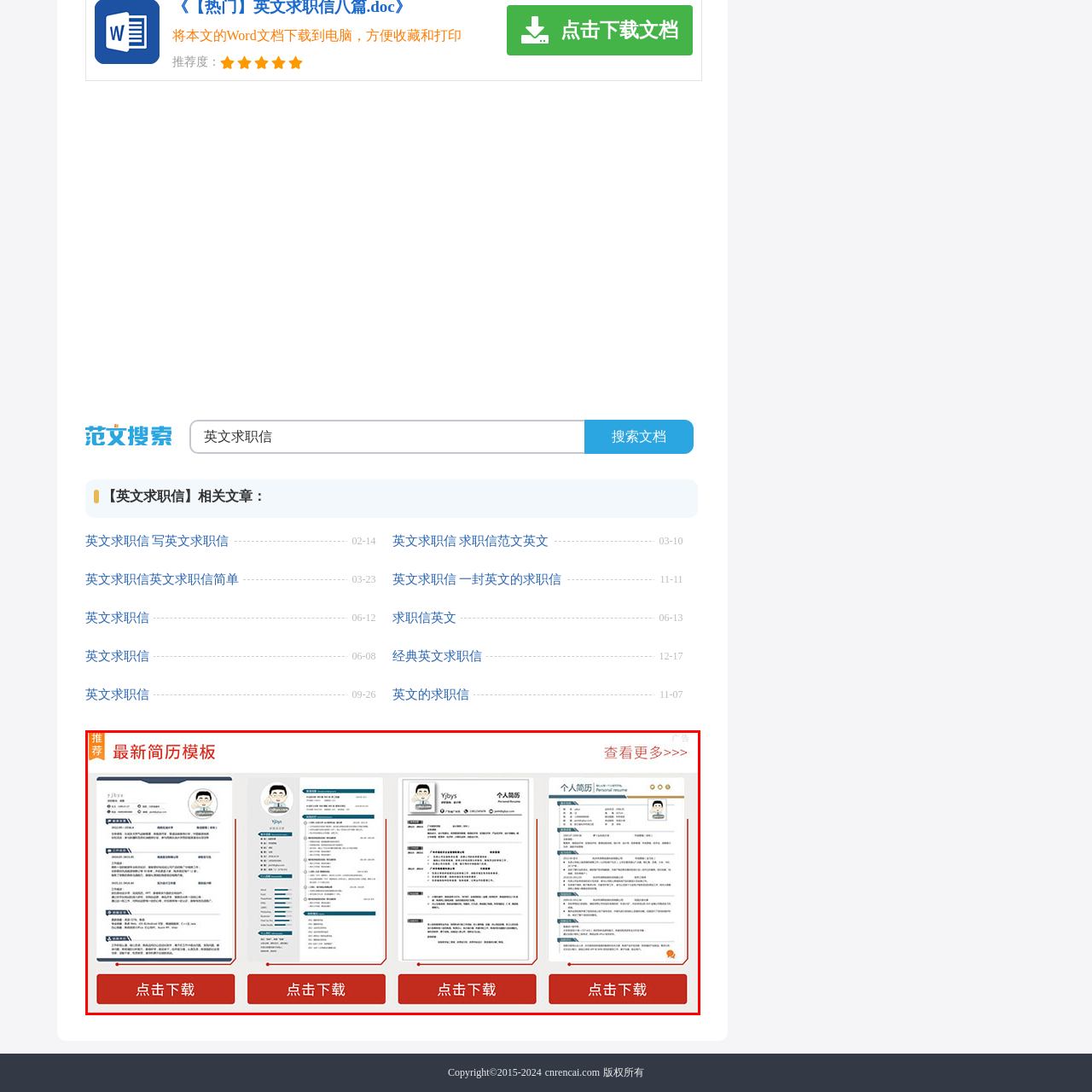Examine the image highlighted by the red boundary, What is the language of the title? Provide your answer in a single word or phrase.

Chinese